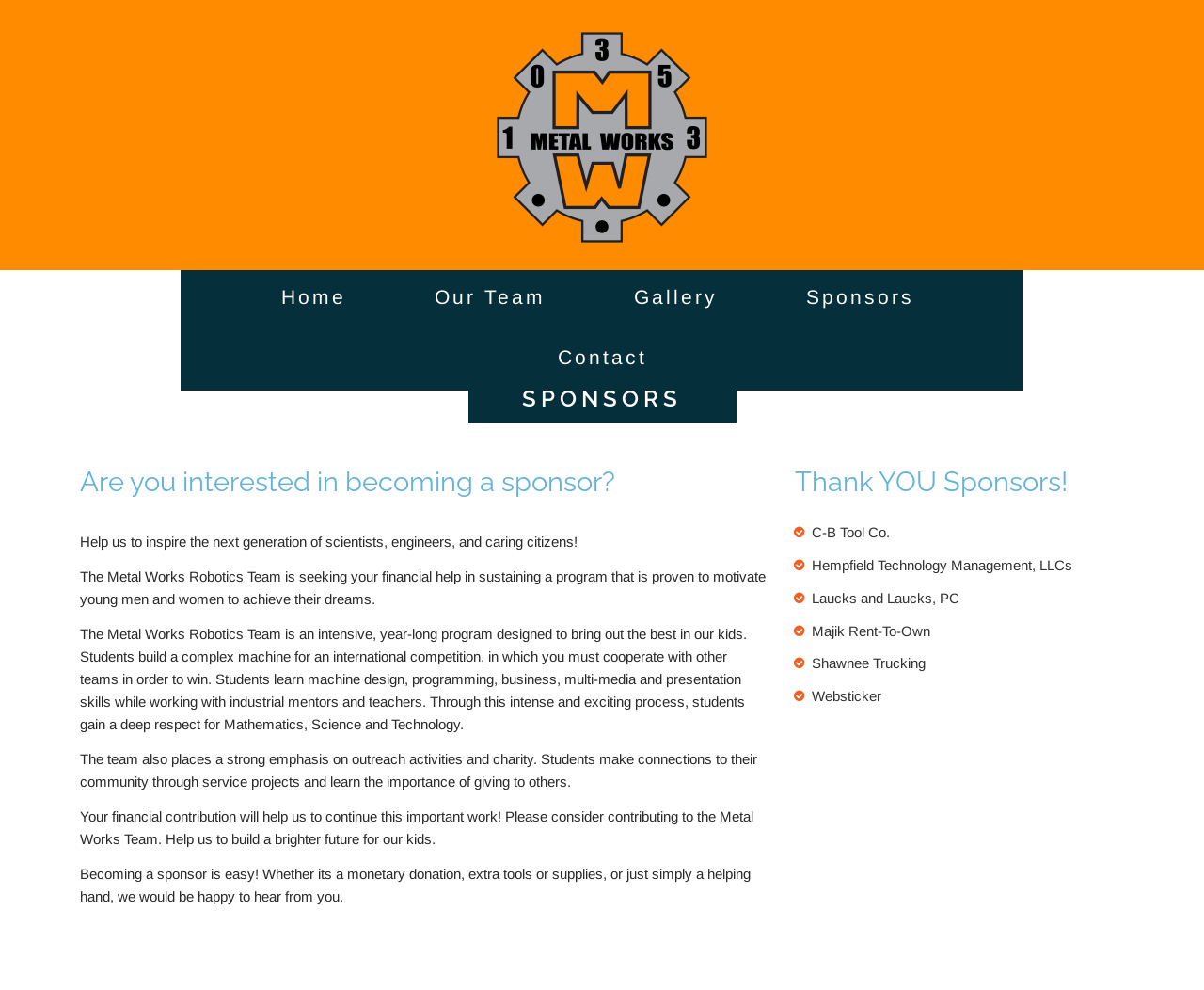Identify the bounding box coordinates of the region that should be clicked to execute the following instruction: "View the sponsors list".

[0.659, 0.528, 0.669, 0.549]